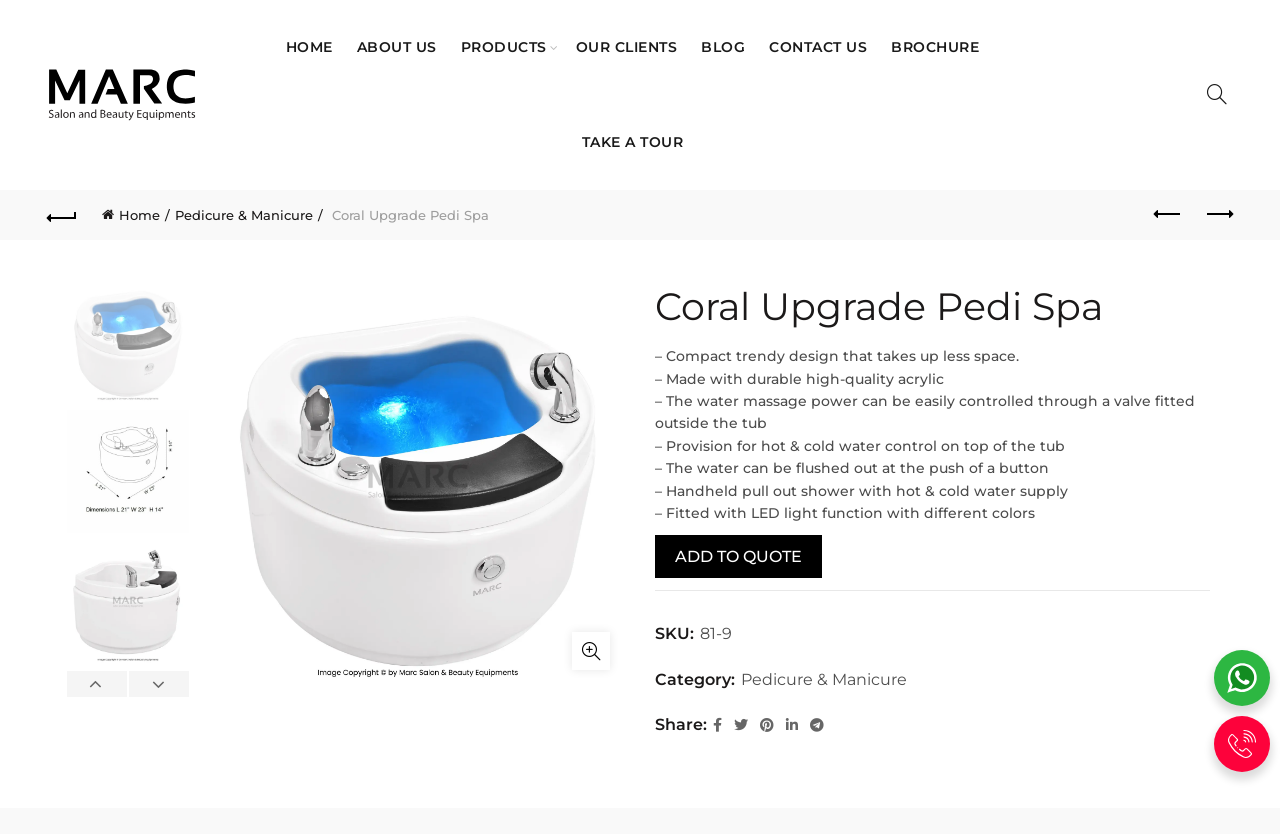What is the function of the handheld pull out shower?
Using the image as a reference, give an elaborate response to the question.

I found the answer by reading the static text element that describes the features of the product, specifically the one that mentions 'Handheld pull out shower with hot & cold water supply'.